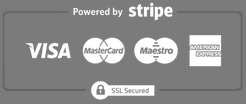How many accepted methods of payment are shown?
Can you give a detailed and elaborate answer to the question?

The recognizable card icons below the 'Powered by Stripe' logo show the accepted methods of payment, which are Visa, MasterCard, Maestro, and American Express, totaling four methods.